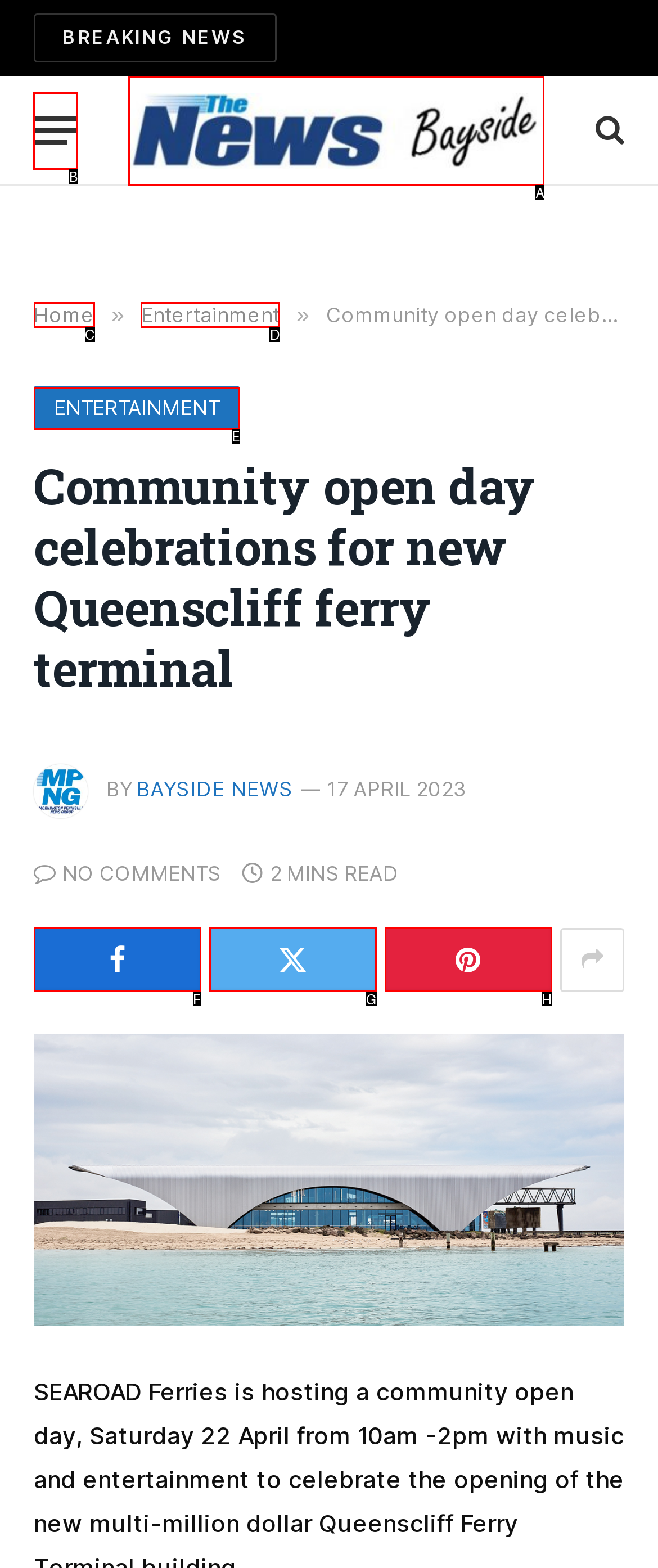Determine which HTML element to click on in order to complete the action: Open the menu.
Reply with the letter of the selected option.

B